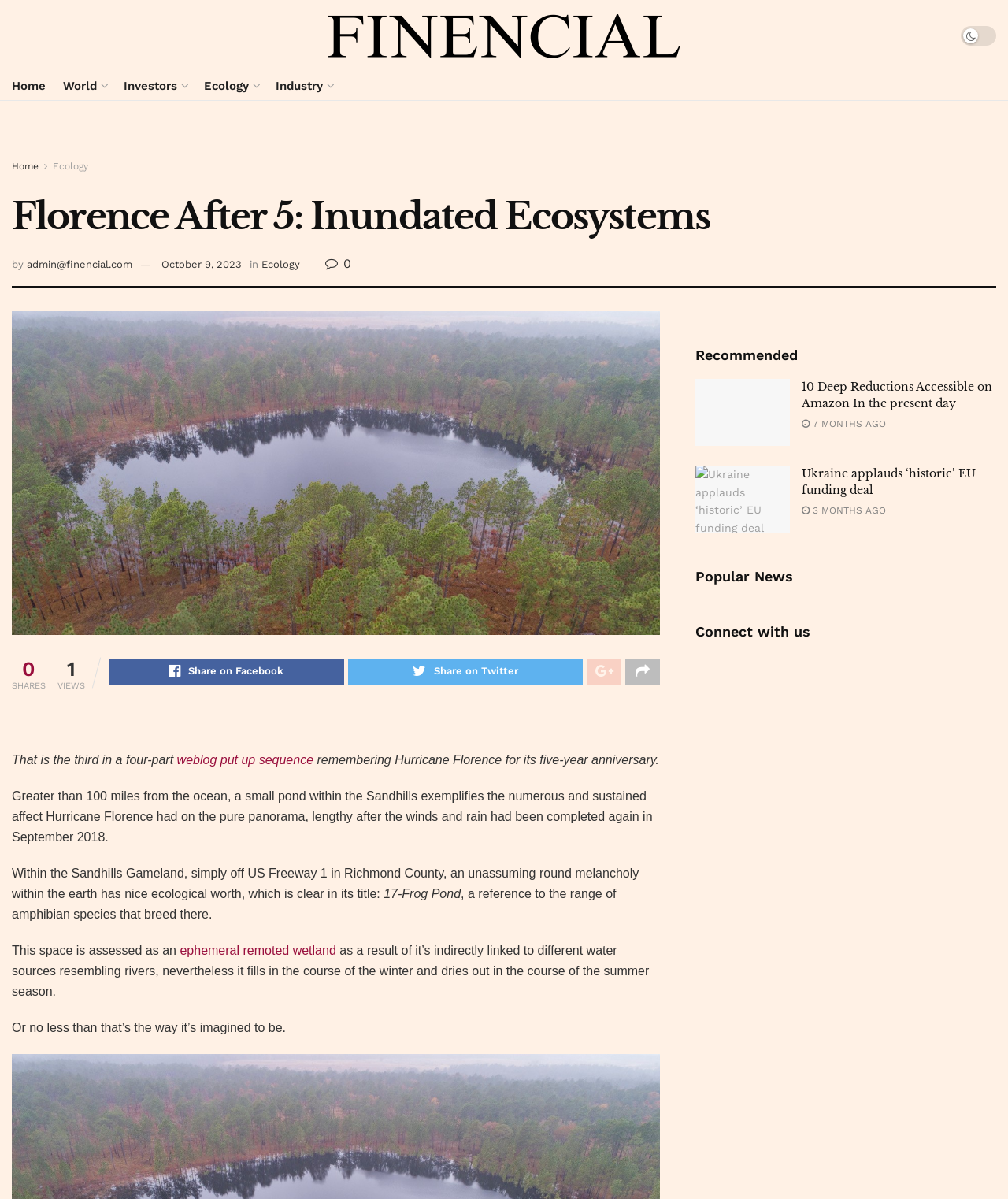Show me the bounding box coordinates of the clickable region to achieve the task as per the instruction: "Connect with us".

[0.69, 0.52, 0.804, 0.534]